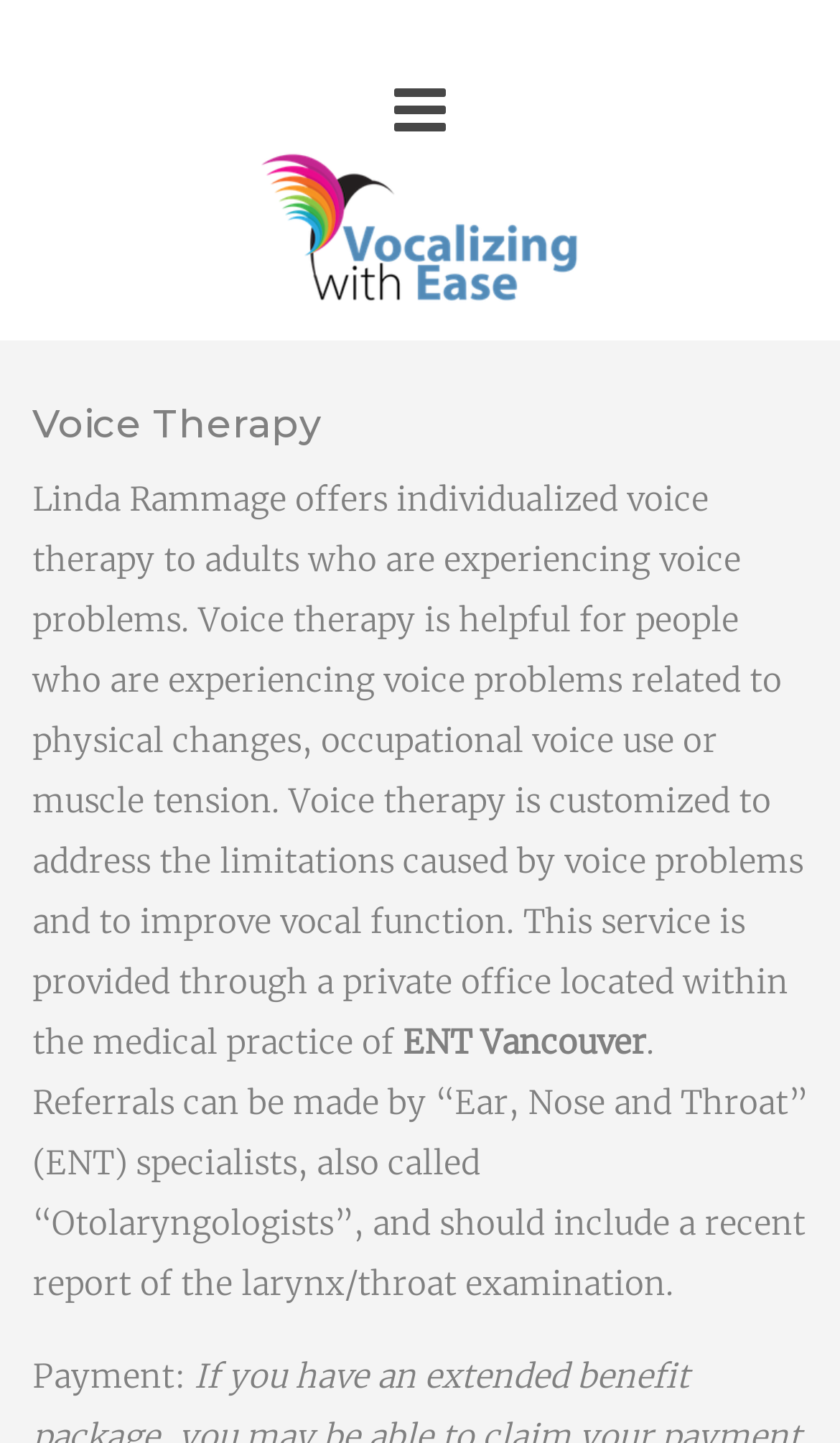Using the information shown in the image, answer the question with as much detail as possible: What type of specialists can make referrals?

I found the answer by looking at the StaticText element that says 'Referrals can be made by “Ear, Nose and Throat” (ENT) specialists, also called “Otolaryngologists”, and should include a recent report of the larynx/throat examination.' This indicates that ENT specialists can make referrals for voice therapy.